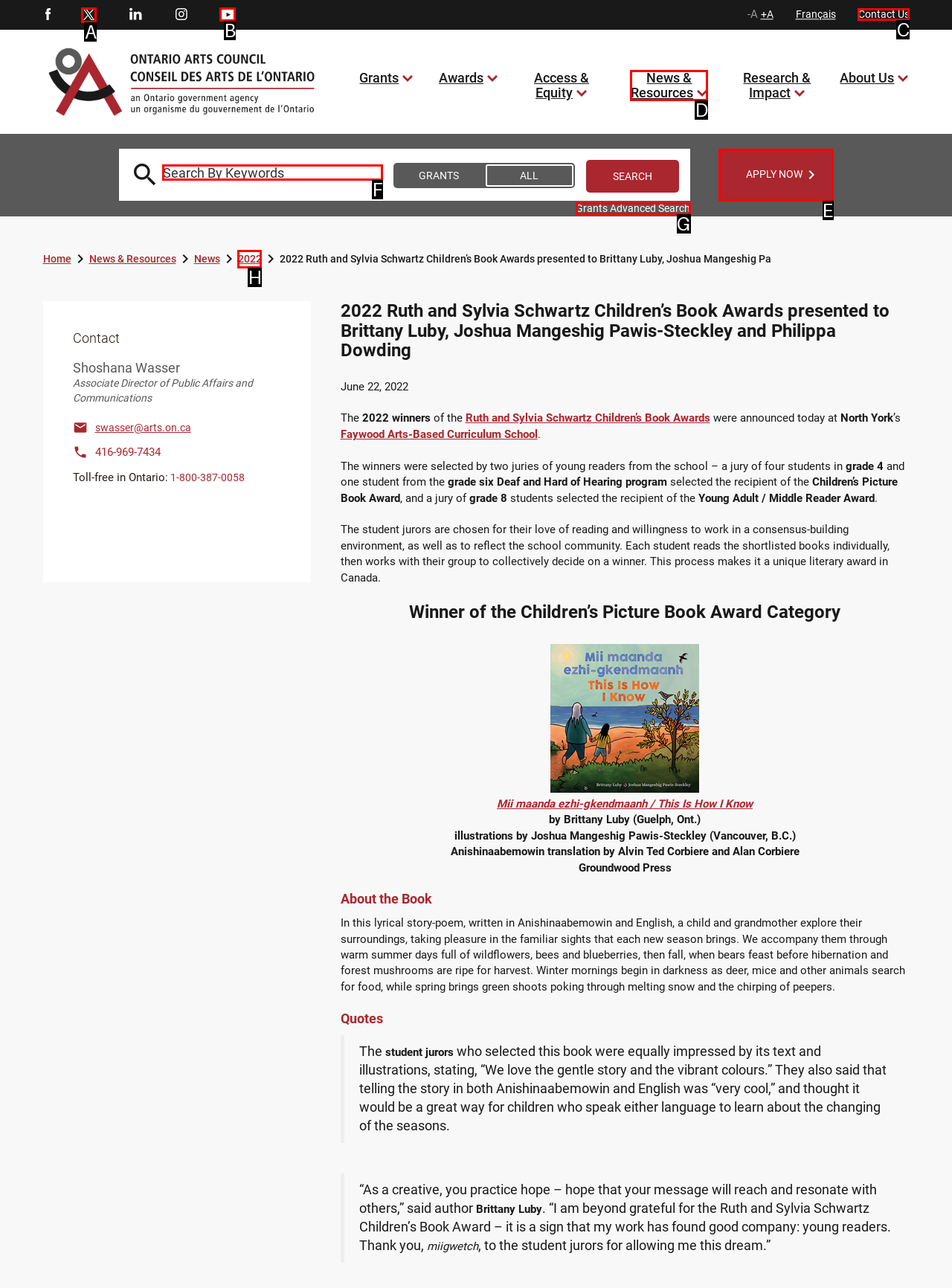Specify which element within the red bounding boxes should be clicked for this task: Search for grants Respond with the letter of the correct option.

F